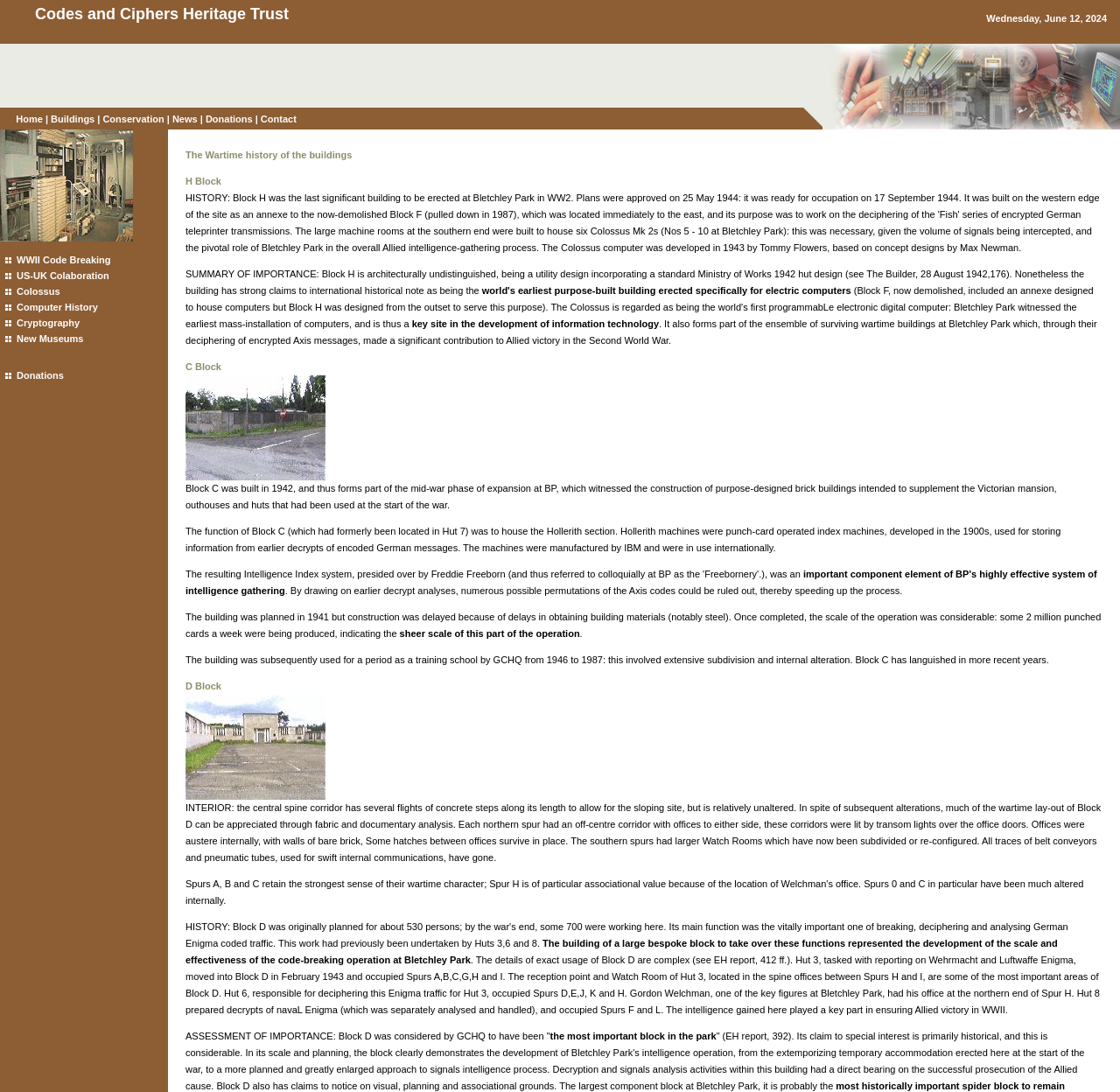What is the purpose of Block C?
Please provide a detailed and comprehensive answer to the question.

The purpose of Block C is mentioned in a static text element with a bounding box coordinate of [0.166, 0.442, 0.943, 0.467], which states that Block C was built to house the Hollerith section, which used punch-card operated index machines to store information from earlier decrypts of encoded German messages.